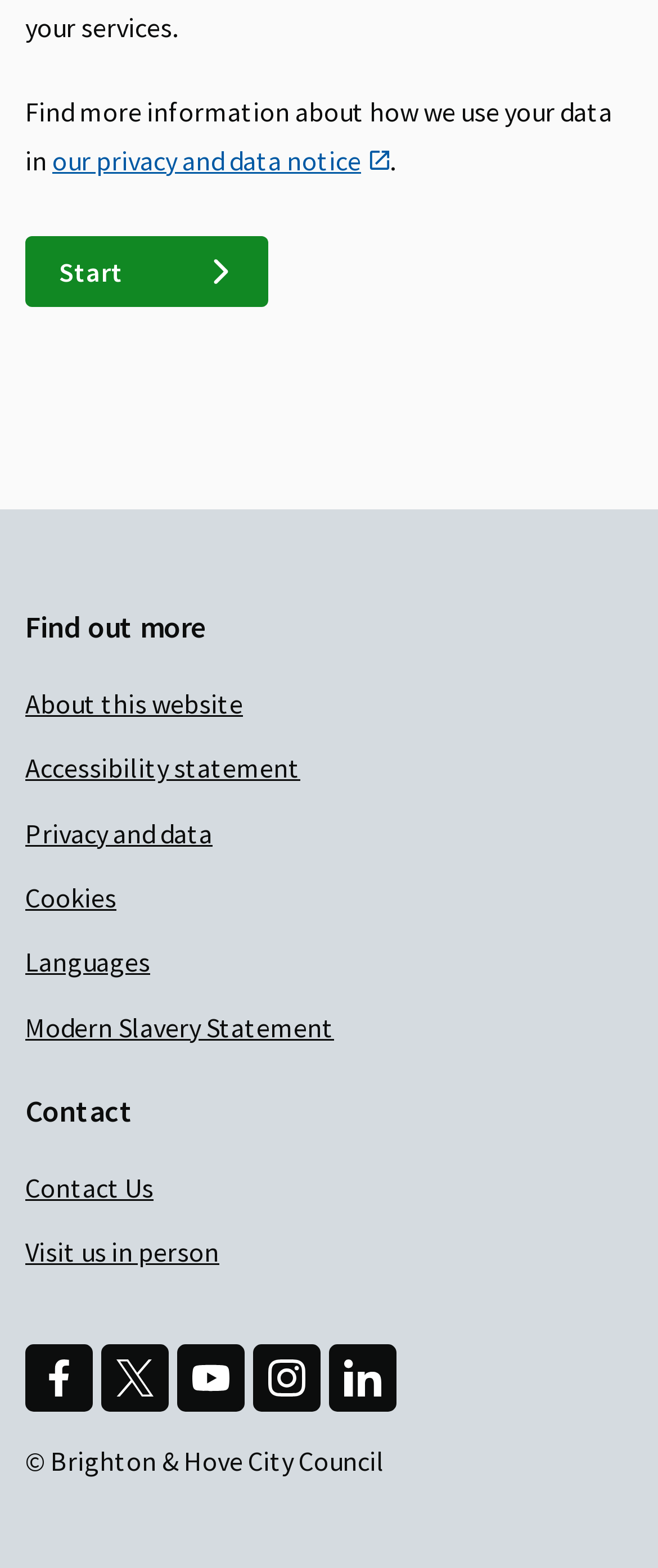Locate the bounding box coordinates of the clickable region to complete the following instruction: "Contact the council."

[0.038, 0.742, 0.936, 0.772]